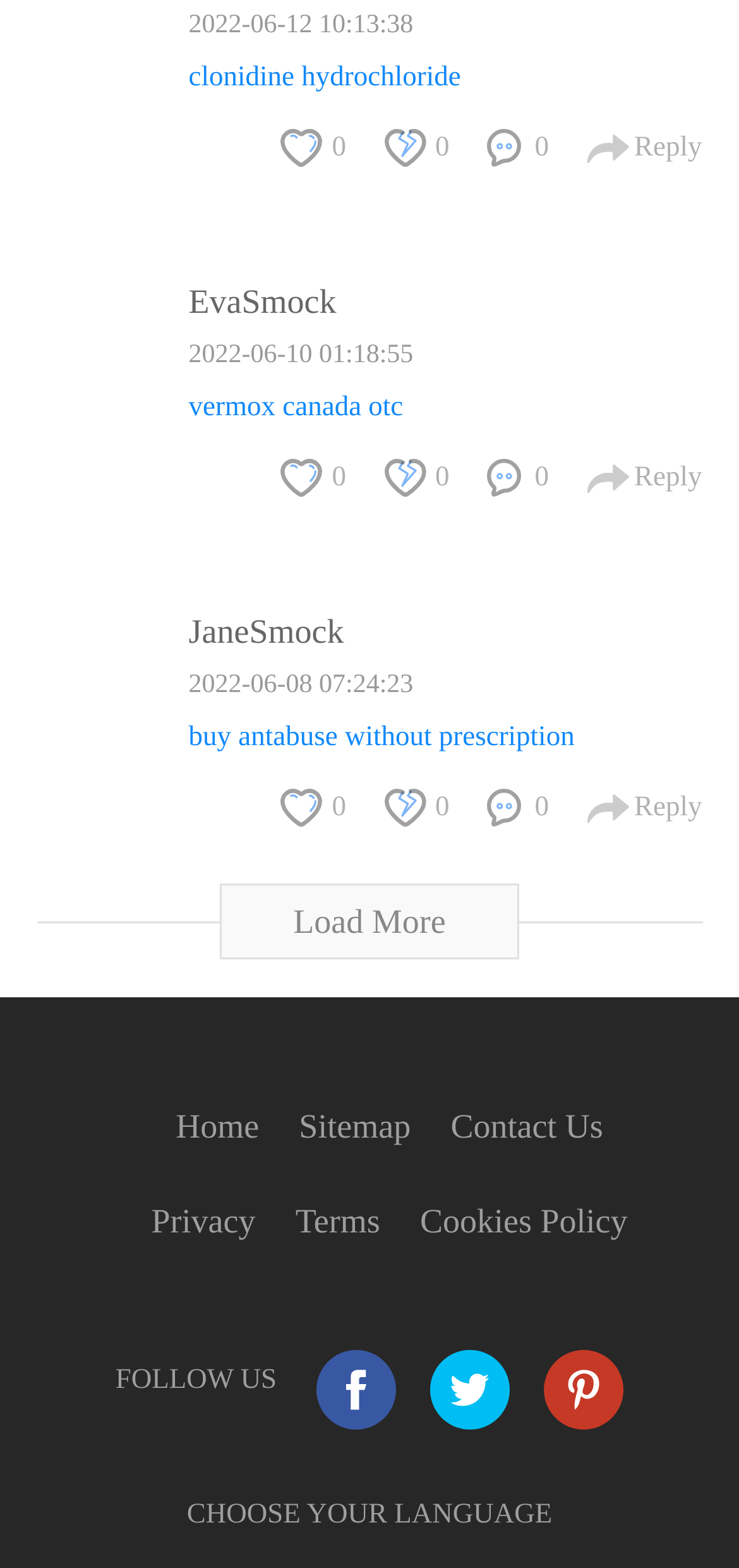Identify the bounding box coordinates of the part that should be clicked to carry out this instruction: "Contact us".

[0.61, 0.706, 0.816, 0.731]